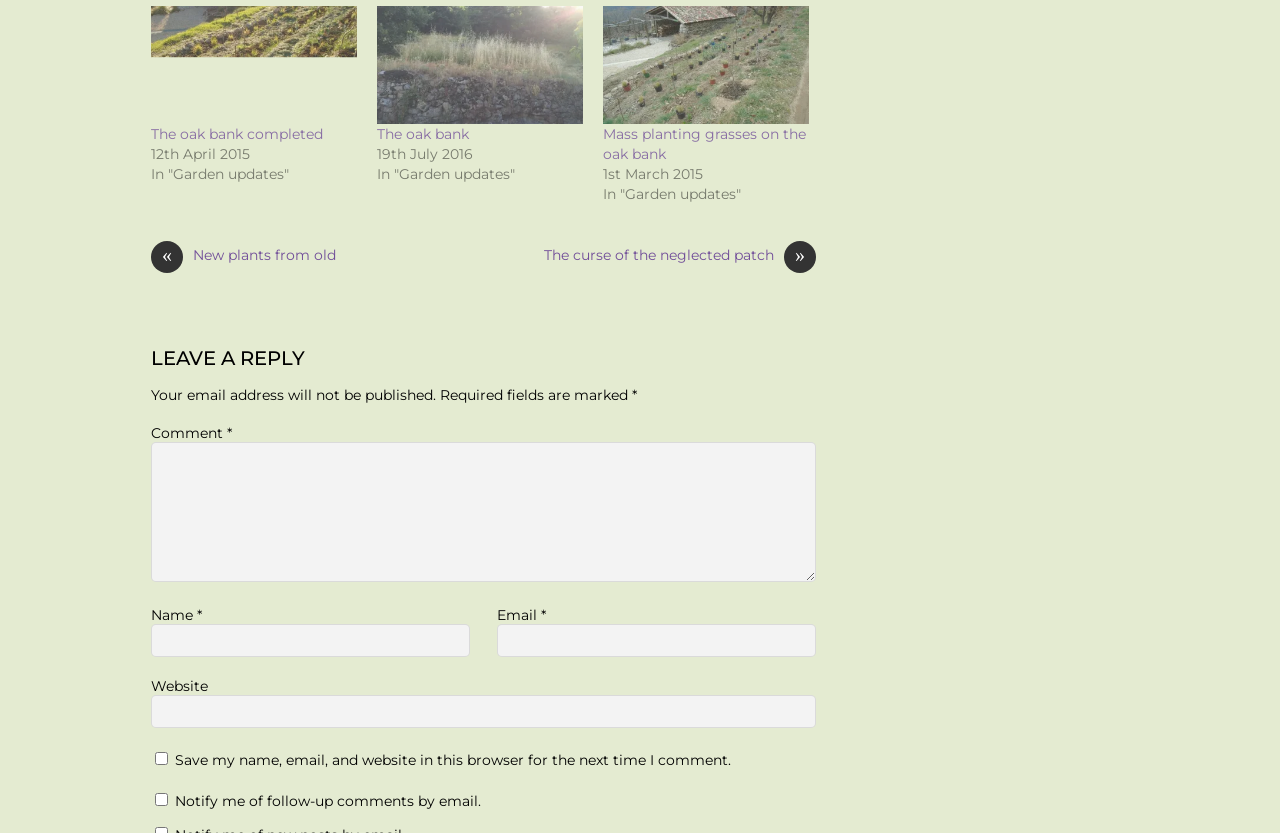Identify the bounding box coordinates for the UI element described as follows: "« New plants from old". Ensure the coordinates are four float numbers between 0 and 1, formatted as [left, top, right, bottom].

[0.118, 0.296, 0.362, 0.316]